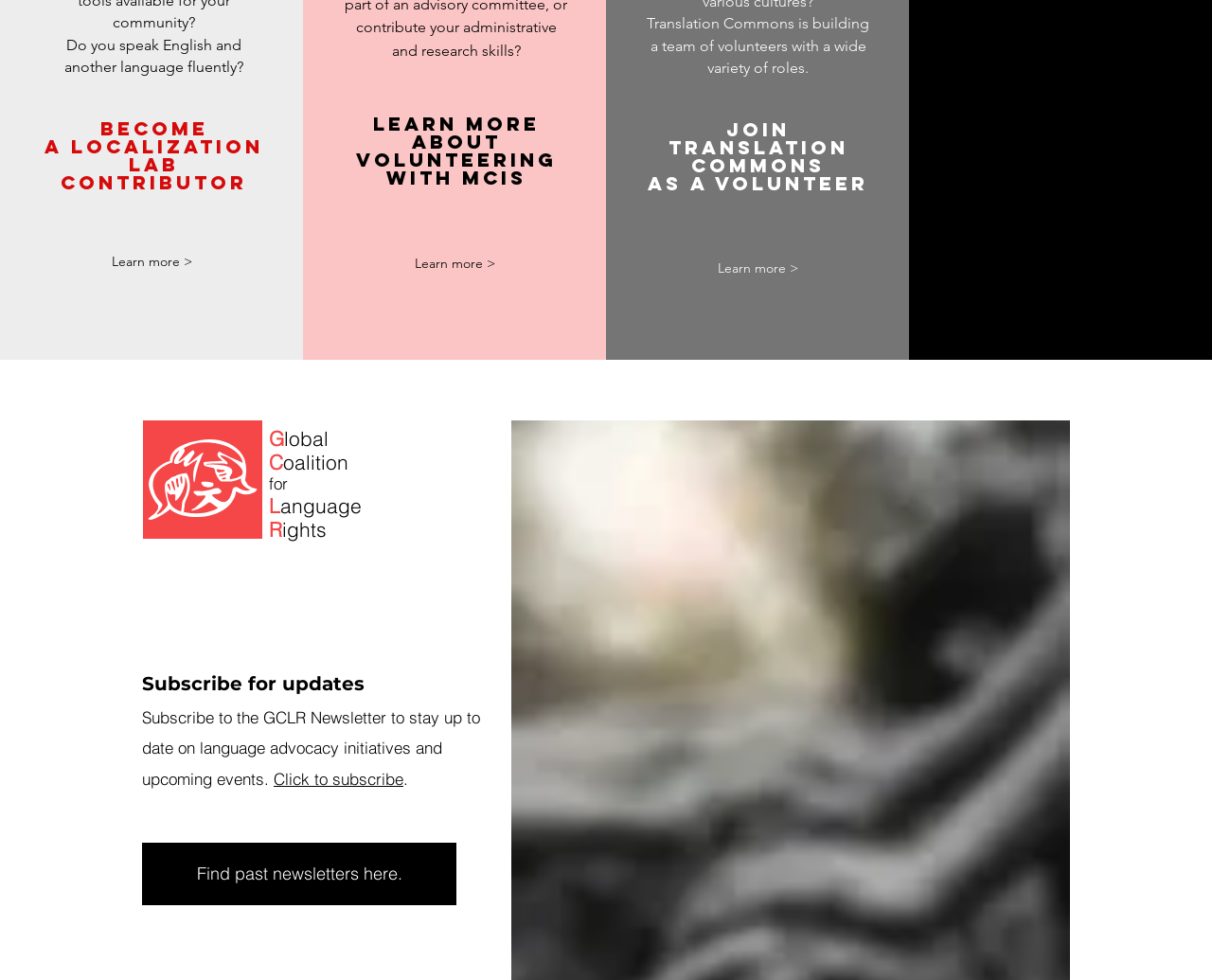Find the coordinates for the bounding box of the element with this description: "Global".

[0.222, 0.435, 0.271, 0.46]